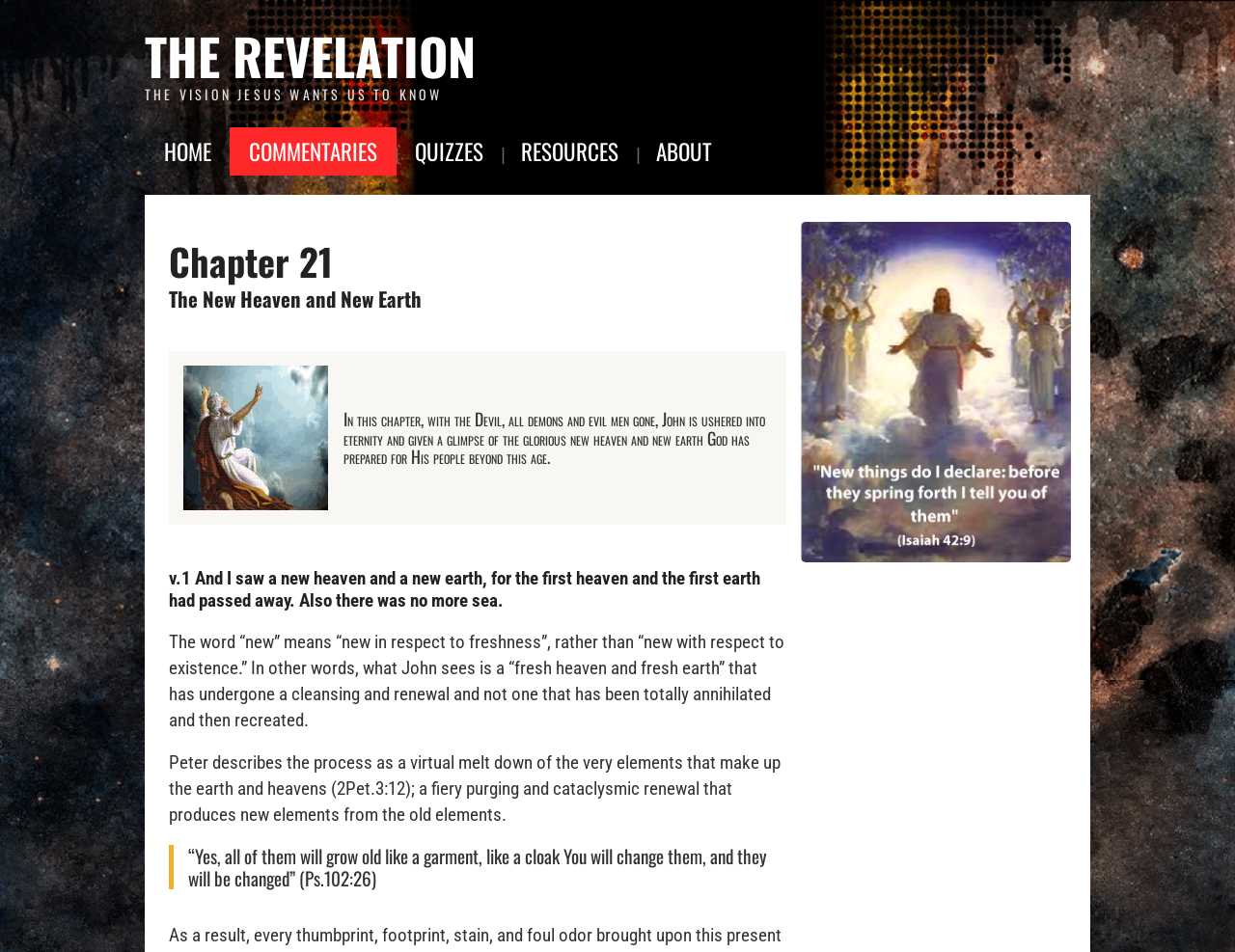How many headings are there in the webpage?
Please provide a single word or phrase in response based on the screenshot.

3